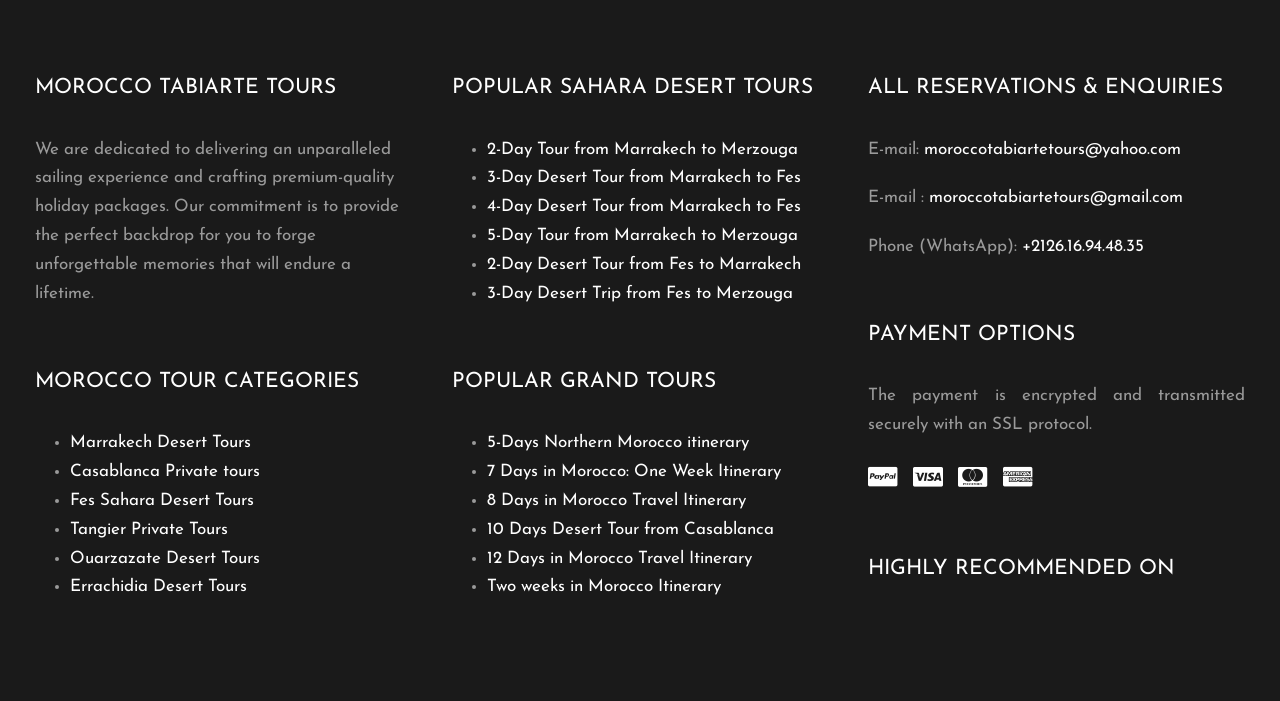Using the provided element description, identify the bounding box coordinates as (top-left x, top-left y, bottom-right x, bottom-right y). Ensure all values are between 0 and 1. Description: Search

None